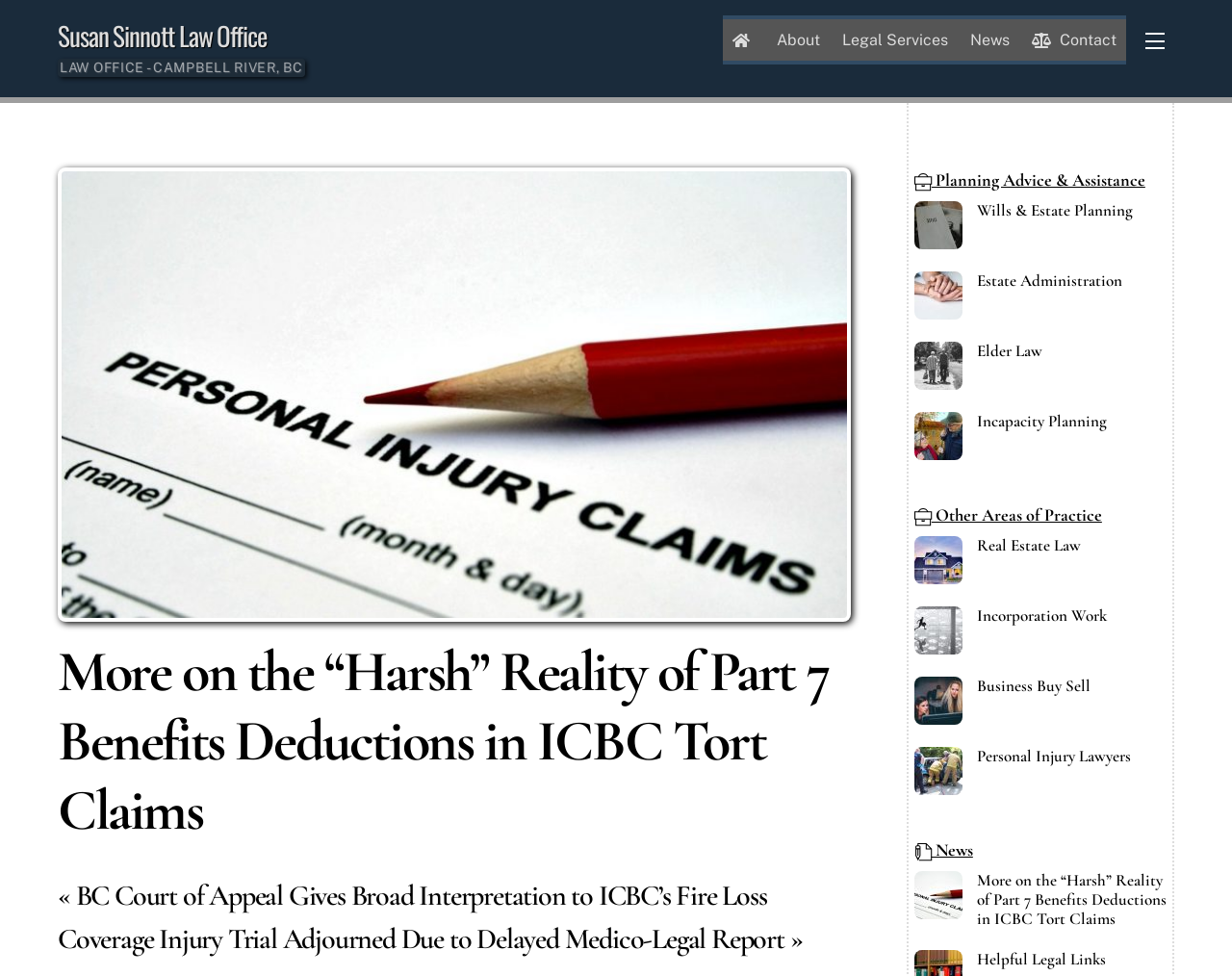Identify the bounding box coordinates of the area that should be clicked in order to complete the given instruction: "Click on the 'About' link". The bounding box coordinates should be four float numbers between 0 and 1, i.e., [left, top, right, bottom].

[0.623, 0.02, 0.673, 0.062]